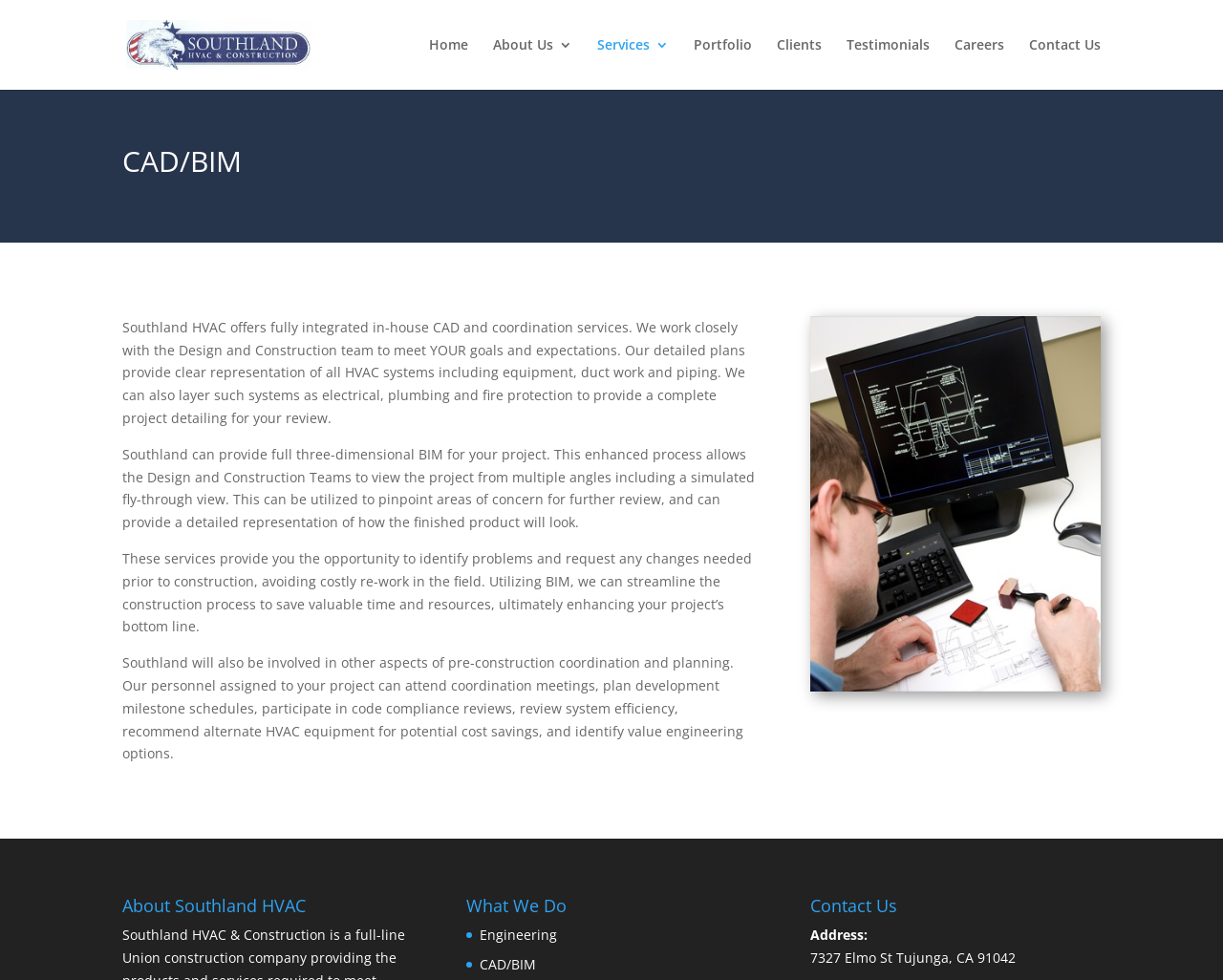Please determine the bounding box coordinates of the section I need to click to accomplish this instruction: "Contact Us".

[0.841, 0.039, 0.9, 0.092]